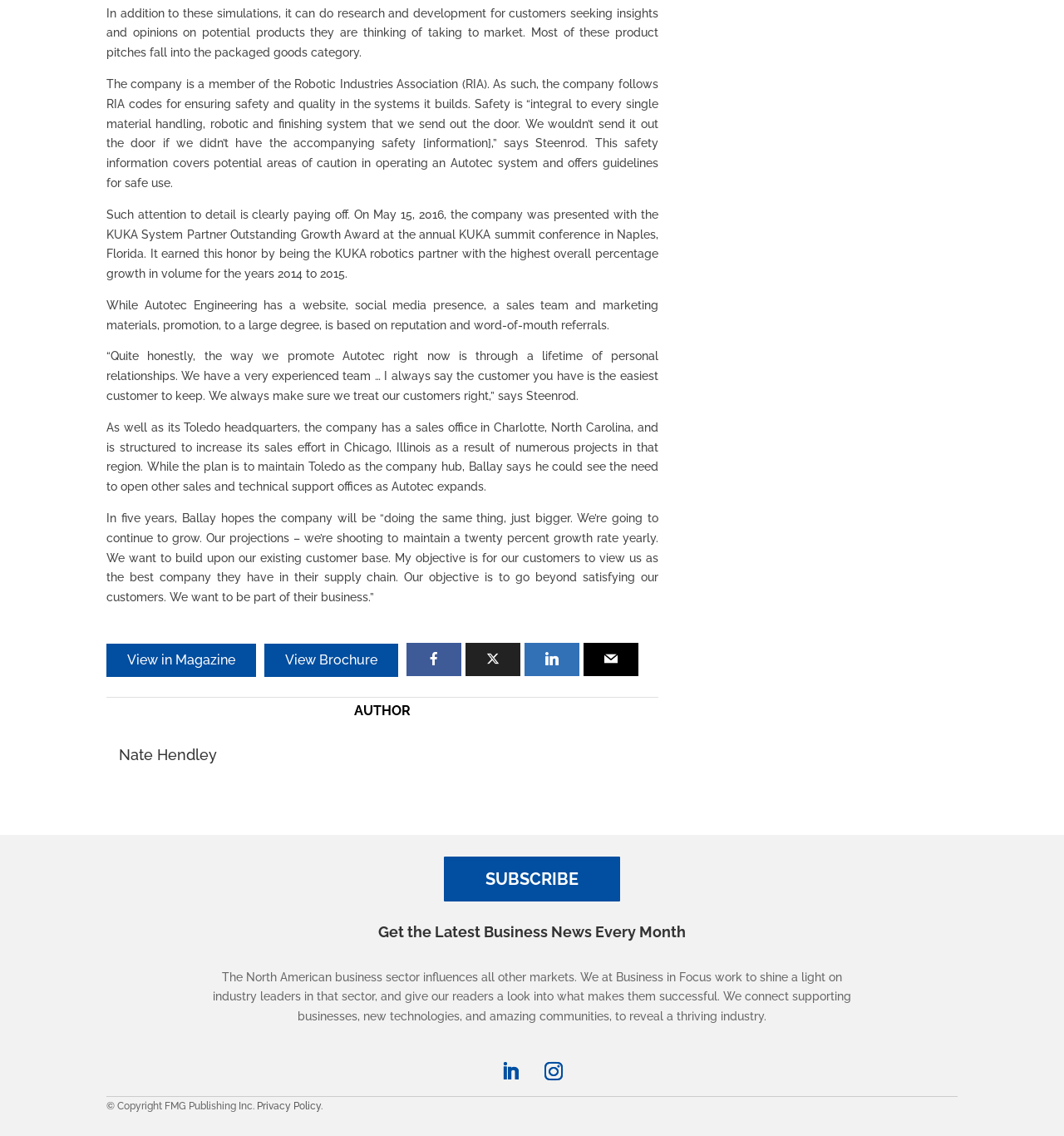What is the company's approach to safety?
Analyze the image and deliver a detailed answer to the question.

According to Steenrod, safety is 'integral to every single material handling, robotic and finishing system that we send out the door', which implies that the company prioritizes safety in its systems.